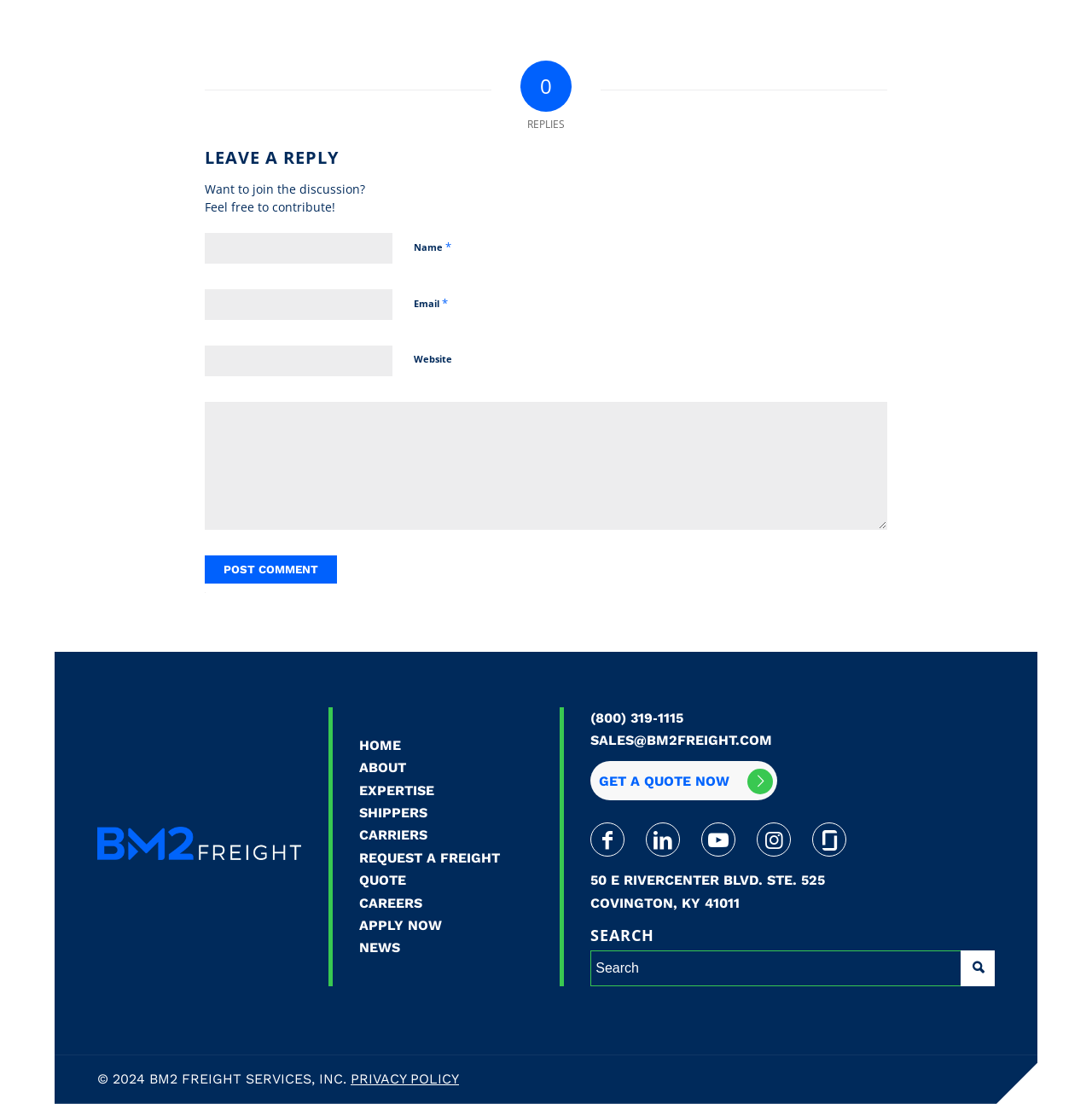Please determine the bounding box coordinates for the element that should be clicked to follow these instructions: "Search".

[0.541, 0.861, 0.911, 0.894]